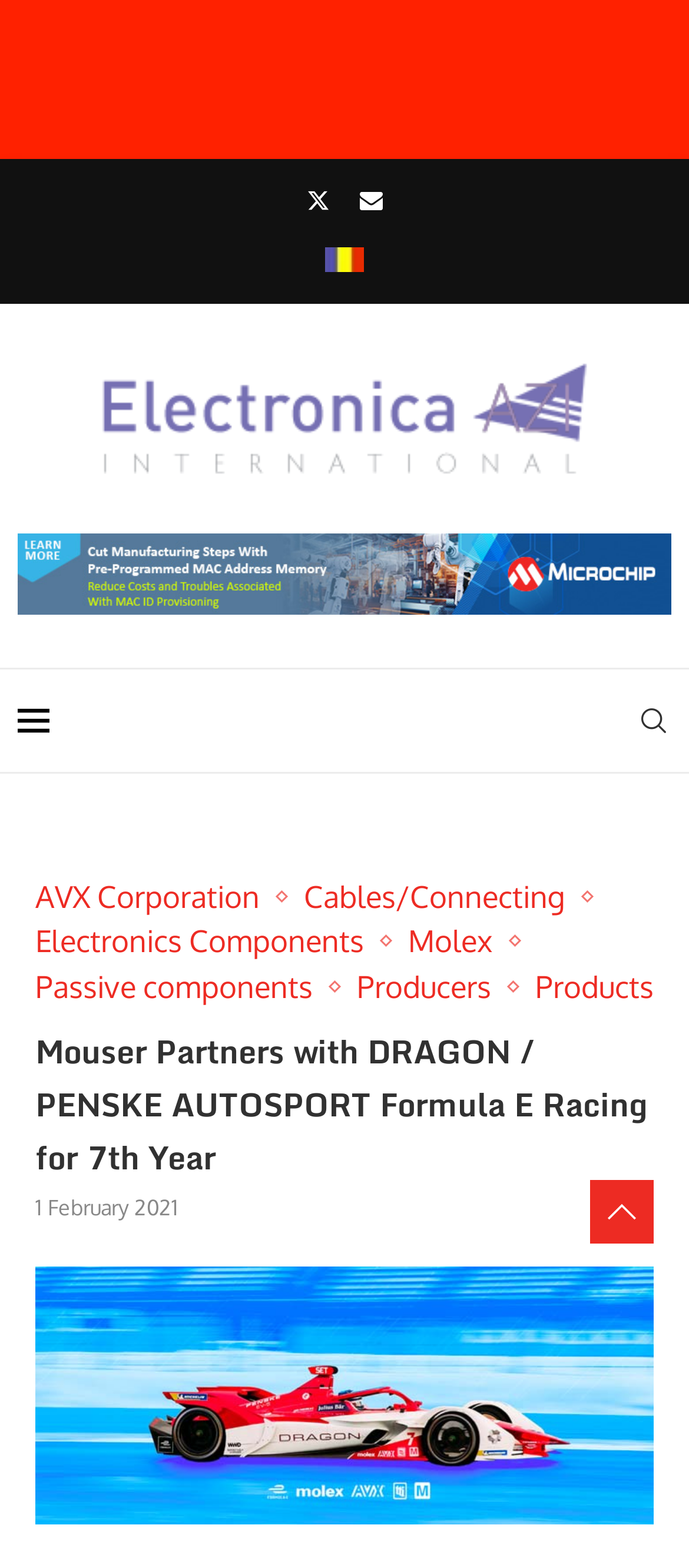Answer the following query with a single word or phrase:
What is the date of the latest article?

1 February 2021